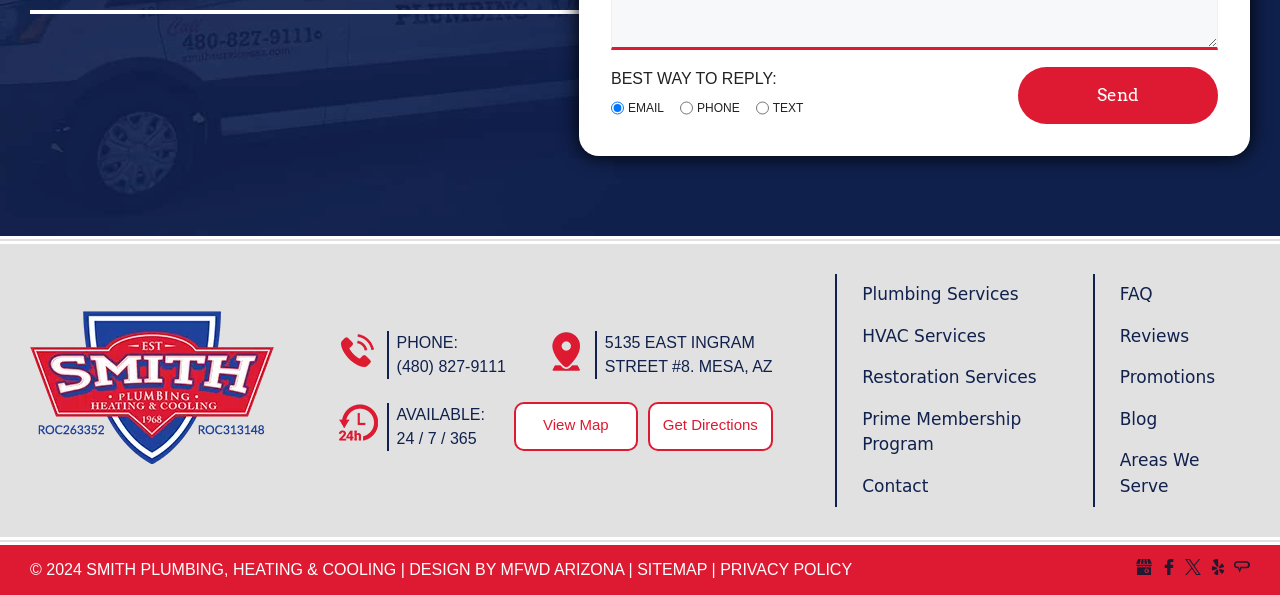Can you find the bounding box coordinates for the element to click on to achieve the instruction: "Get directions"?

[0.506, 0.676, 0.604, 0.759]